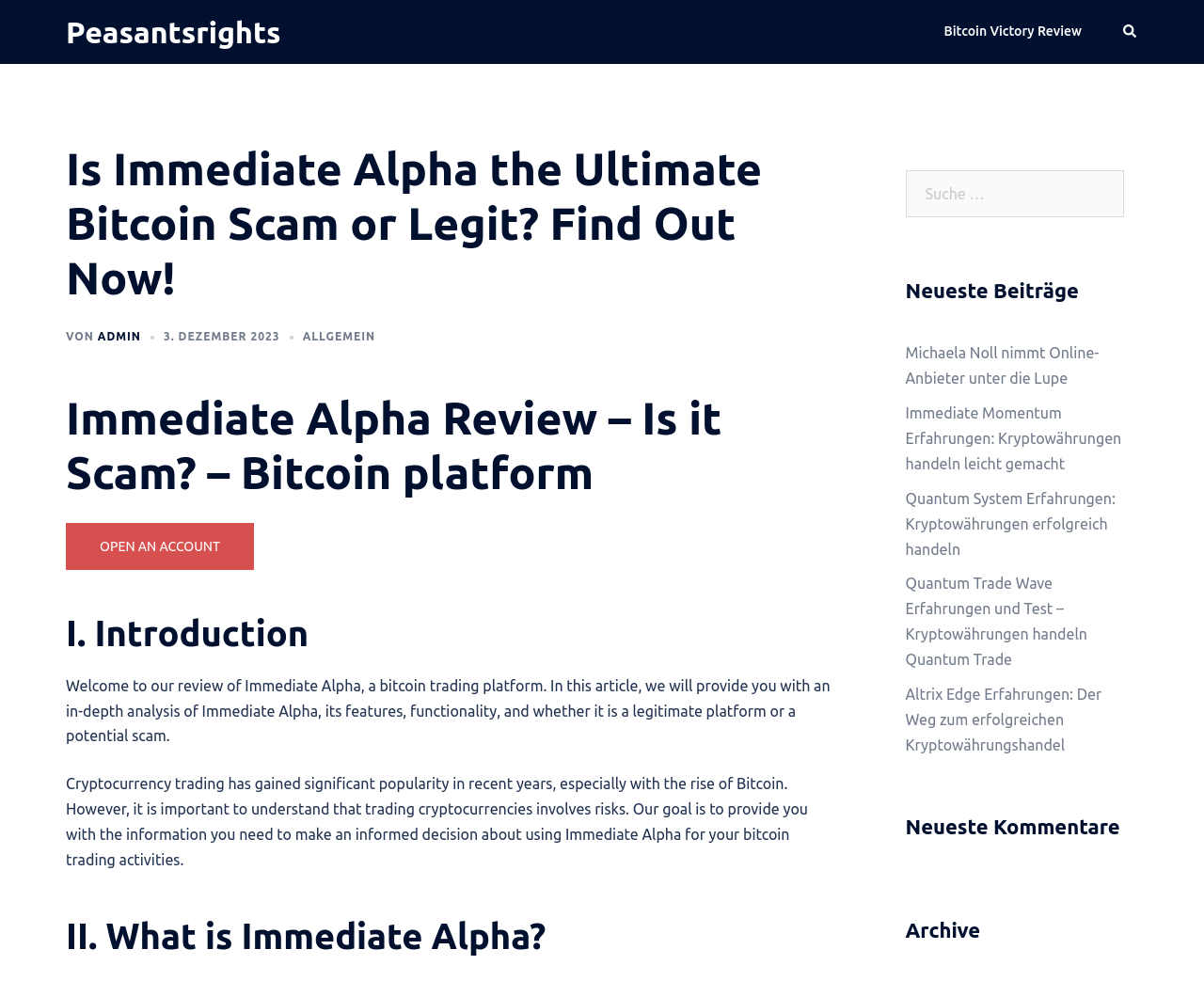What is the headline of the webpage?

Is Immediate Alpha the Ultimate Bitcoin Scam or Legit? Find Out Now!